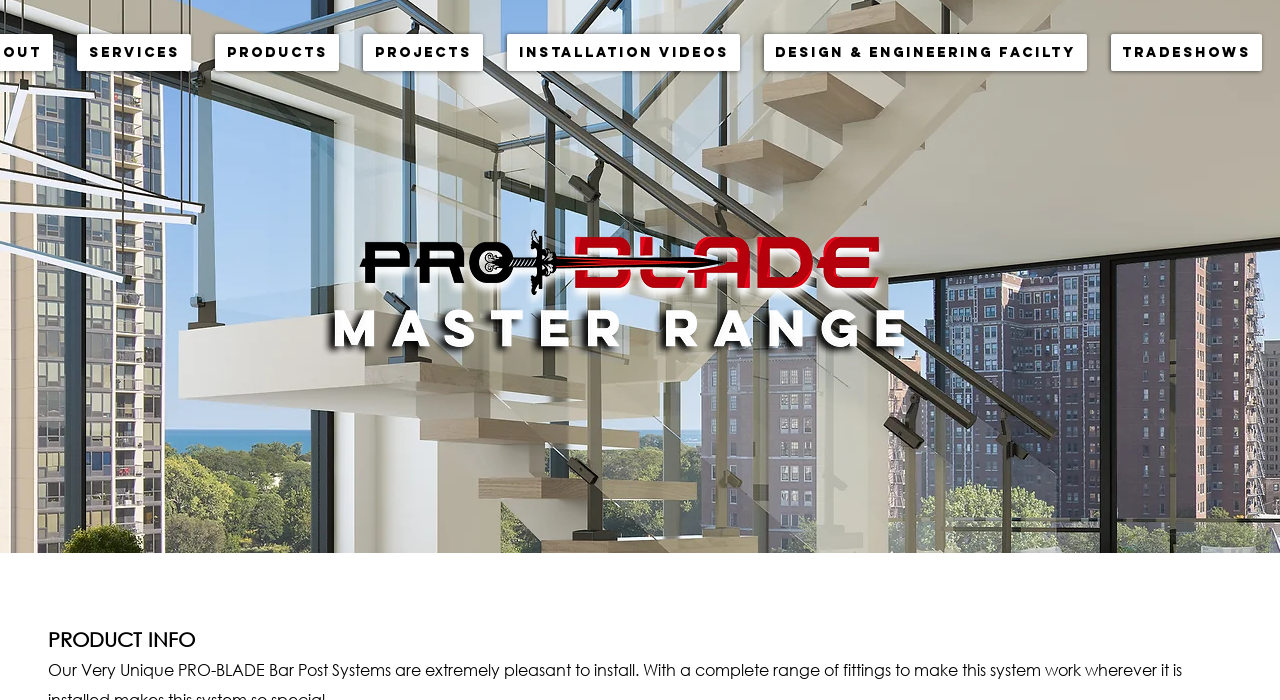How many main navigation links are there?
Answer the question with a single word or phrase by looking at the picture.

6